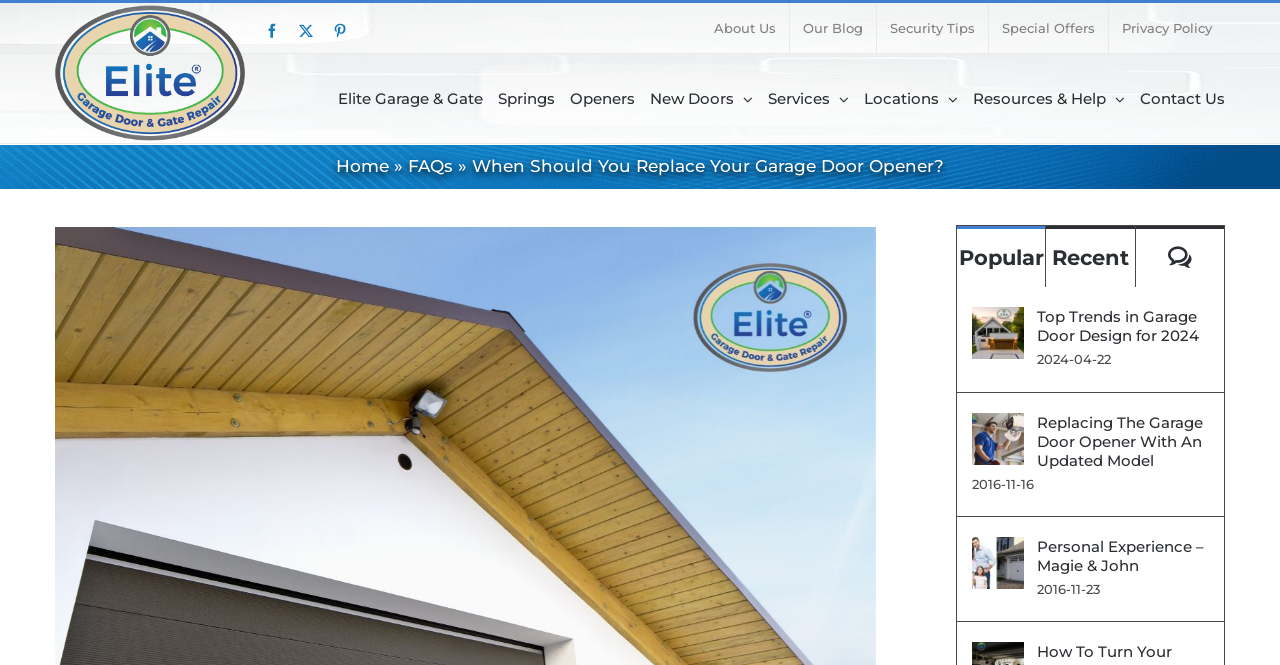Please identify the bounding box coordinates of the area I need to click to accomplish the following instruction: "Read the article Replacing The Garage Door Opener With An Updated Model".

[0.759, 0.627, 0.8, 0.655]